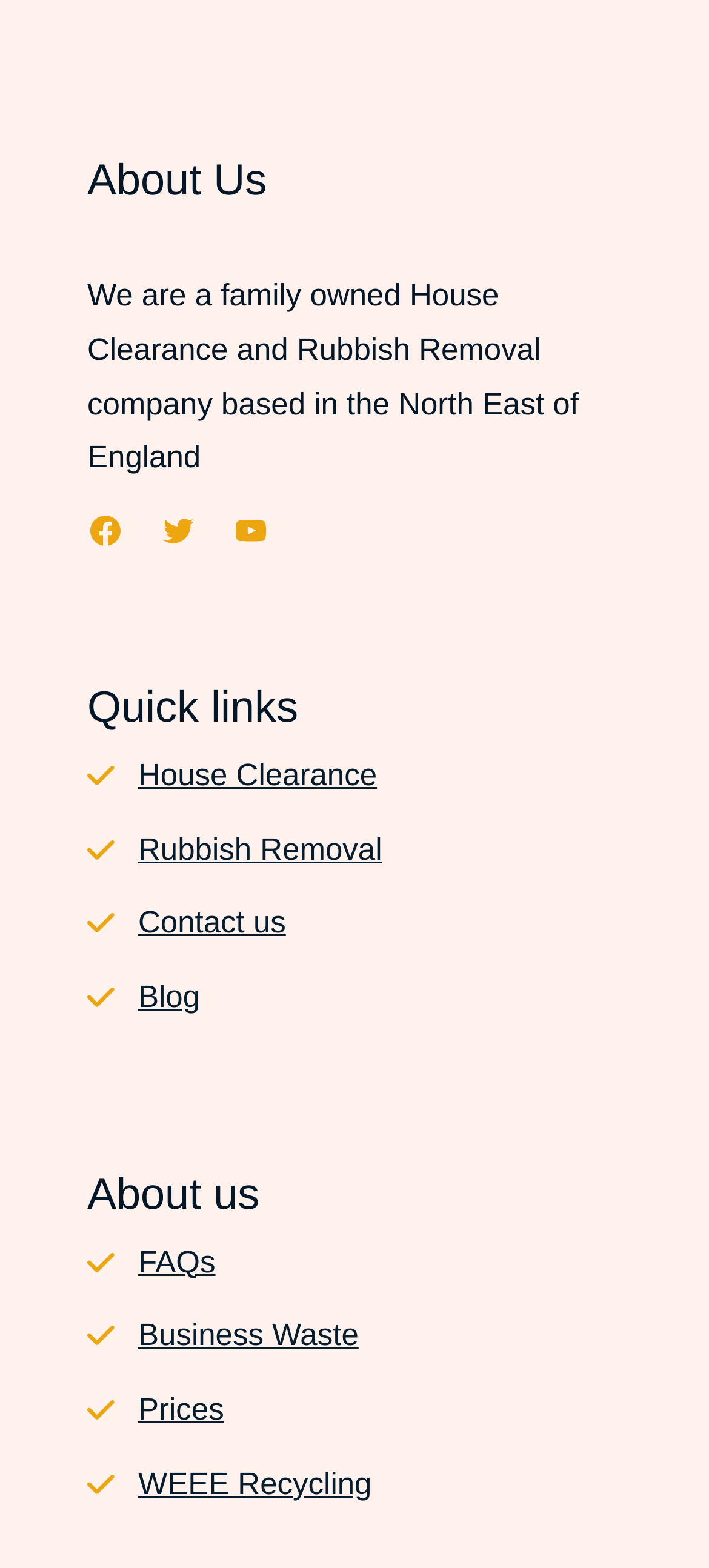Give a one-word or phrase response to the following question: How many quick links are there?

4